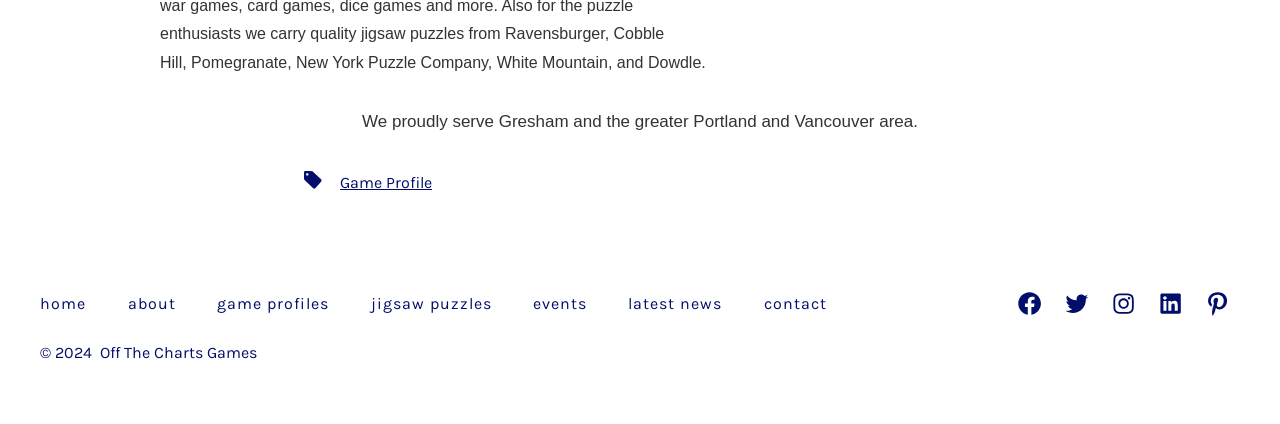What area does this website serve?
Please provide a full and detailed response to the question.

The website mentions 'We proudly serve Gresham and the greater Portland and Vancouver area' in the StaticText element with ID 717, indicating that the website serves the Gresham and Portland area.